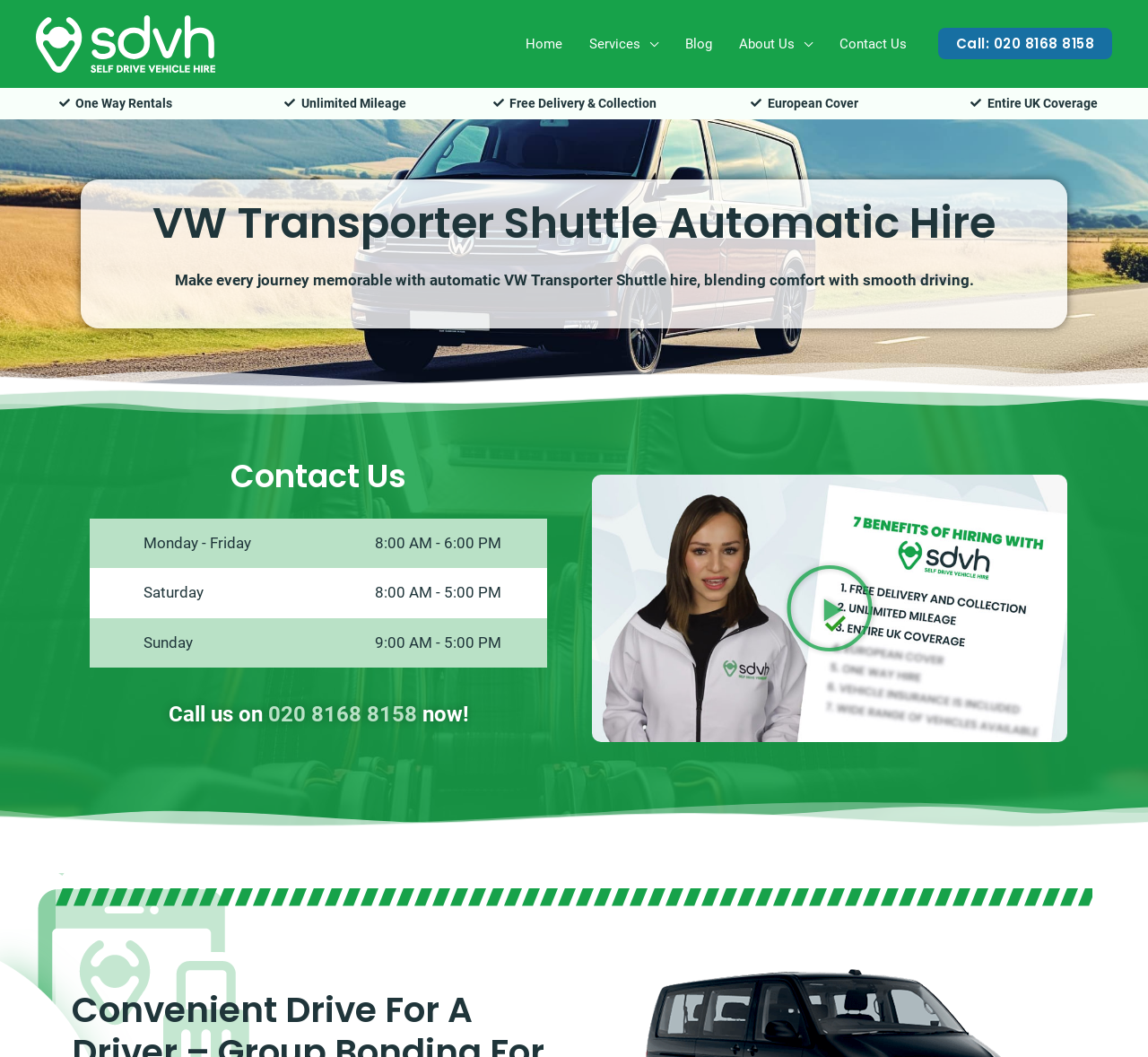What are the benefits of hiring a VW Transporter Shuttle?
Provide a one-word or short-phrase answer based on the image.

Free delivery, unlimited mileage, etc.